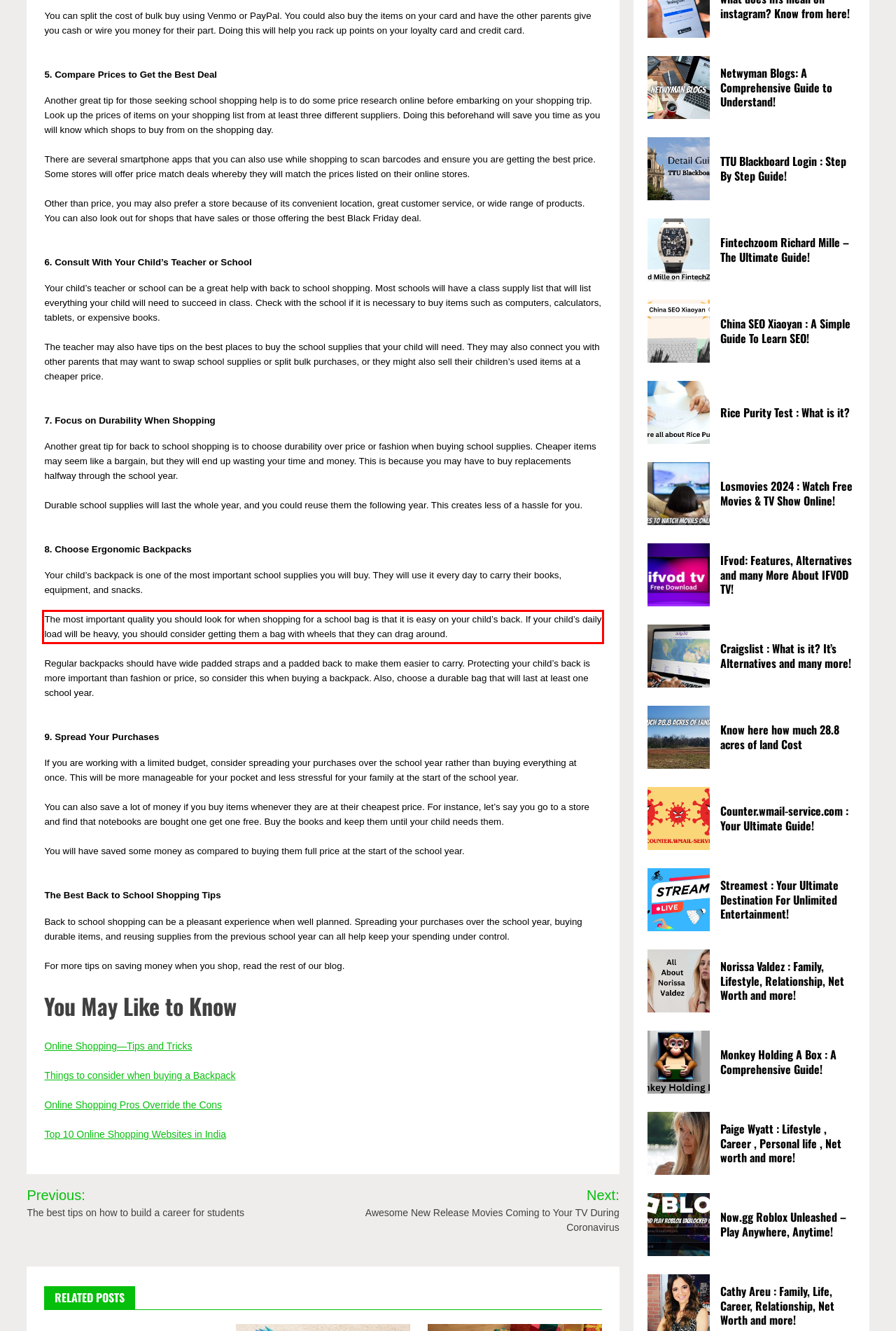Review the webpage screenshot provided, and perform OCR to extract the text from the red bounding box.

The most important quality you should look for when shopping for a school bag is that it is easy on your child’s back. If your child’s daily load will be heavy, you should consider getting them a bag with wheels that they can drag around.